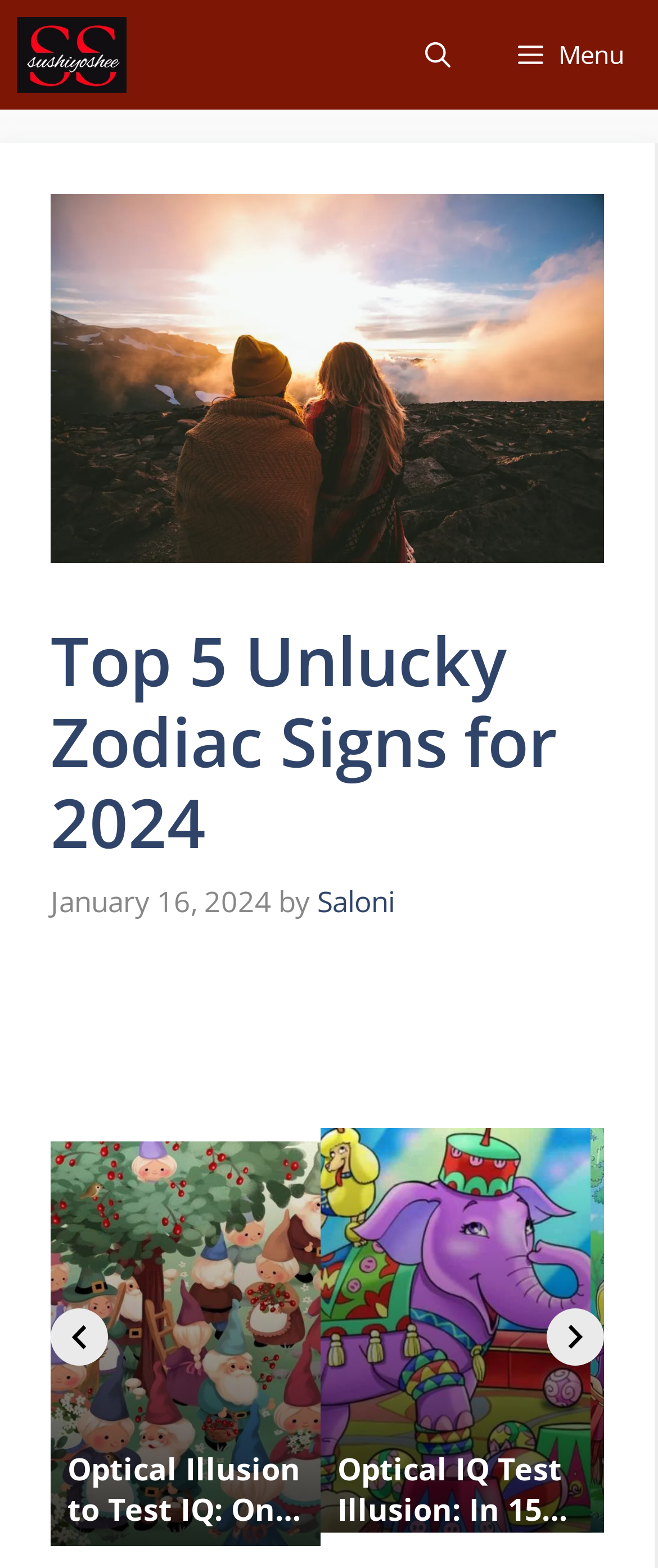Respond to the question below with a single word or phrase:
Who is the author of the main article?

Saloni